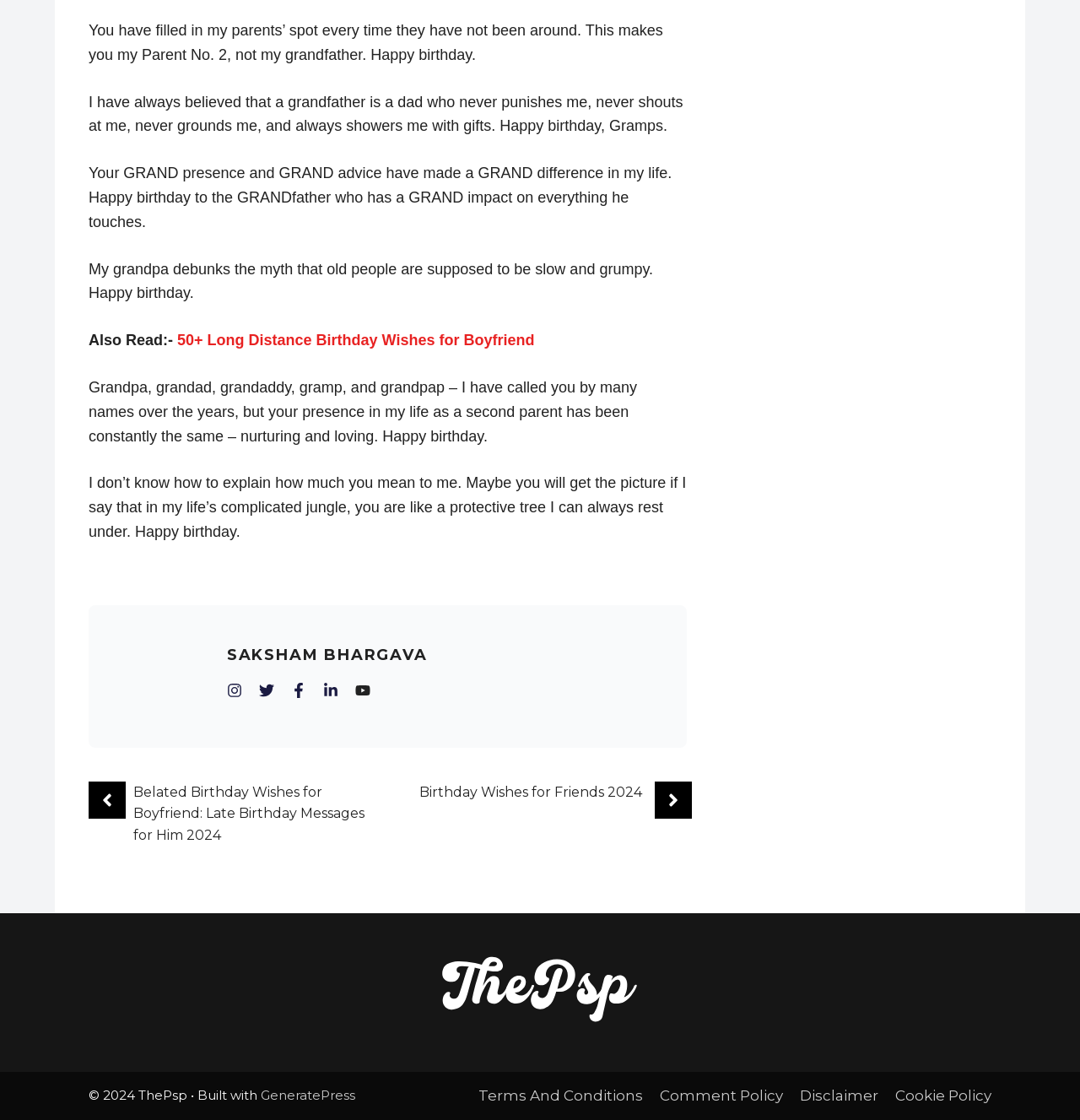Please reply to the following question using a single word or phrase: 
What is the occasion being celebrated?

Birthday